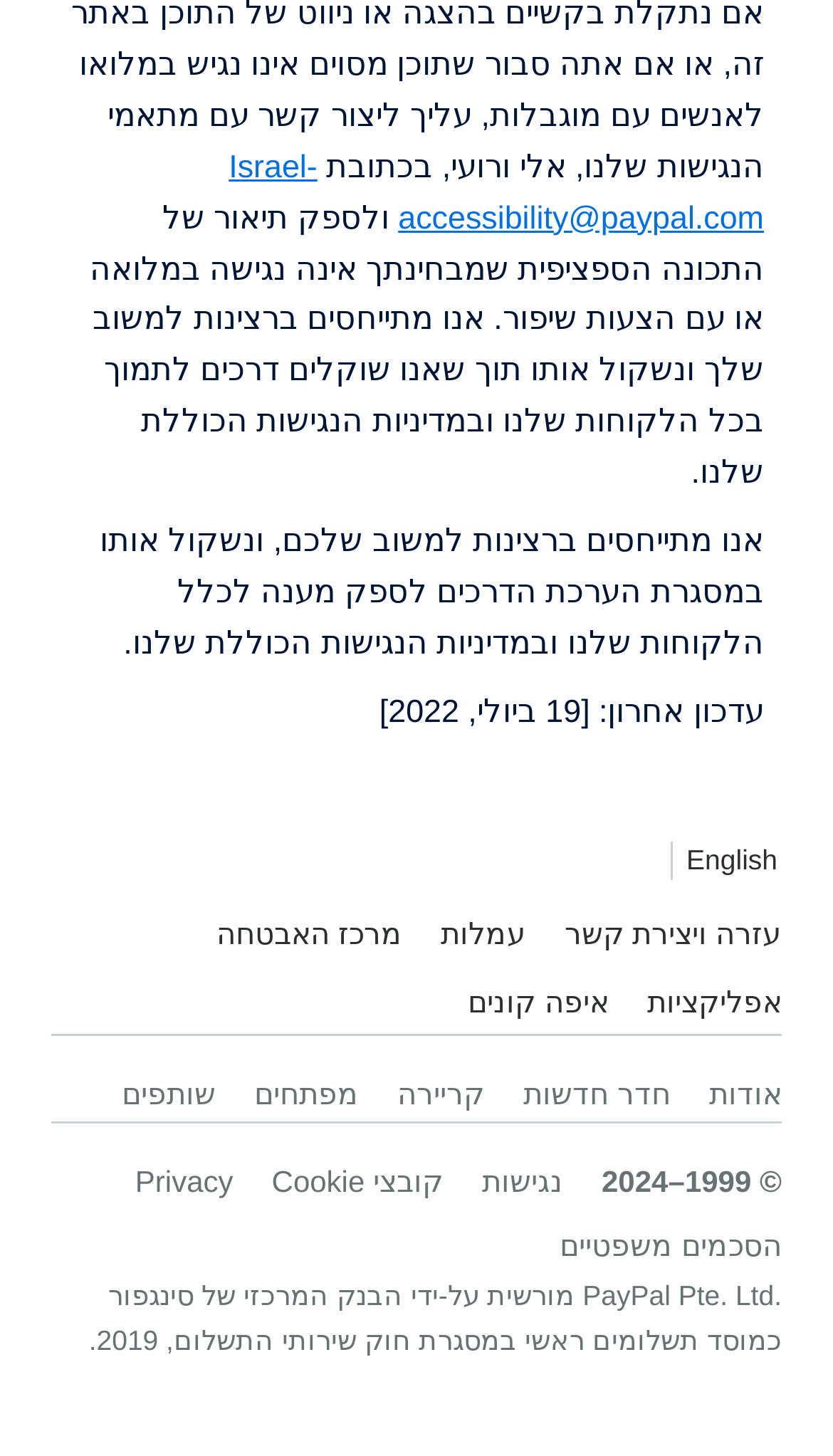Indicate the bounding box coordinates of the element that needs to be clicked to satisfy the following instruction: "Get help and contact". The coordinates should be four float numbers between 0 and 1, i.e., [left, top, right, bottom].

[0.677, 0.629, 0.938, 0.652]